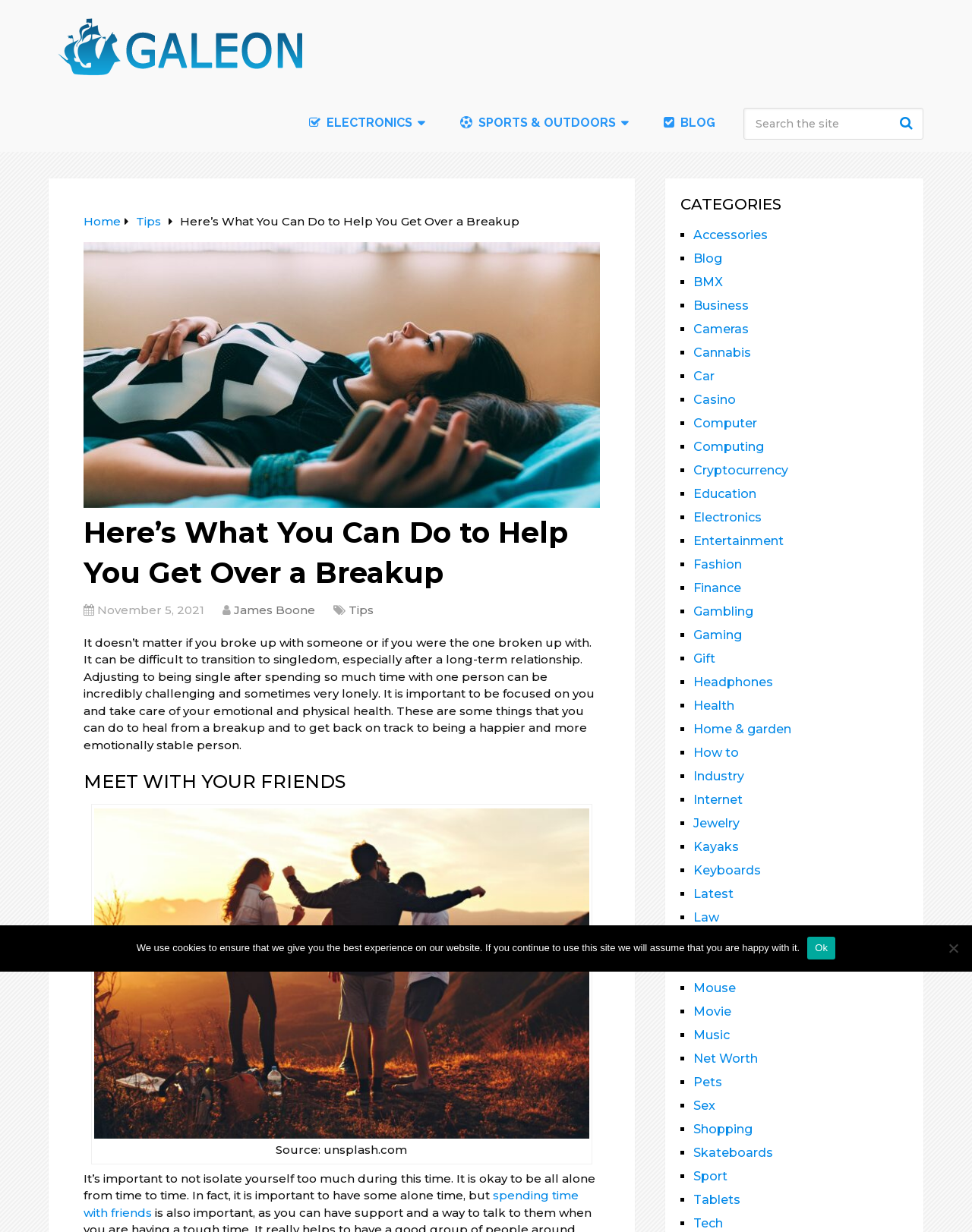Please identify the primary heading on the webpage and return its text.

Here’s What You Can Do to Help You Get Over a Breakup